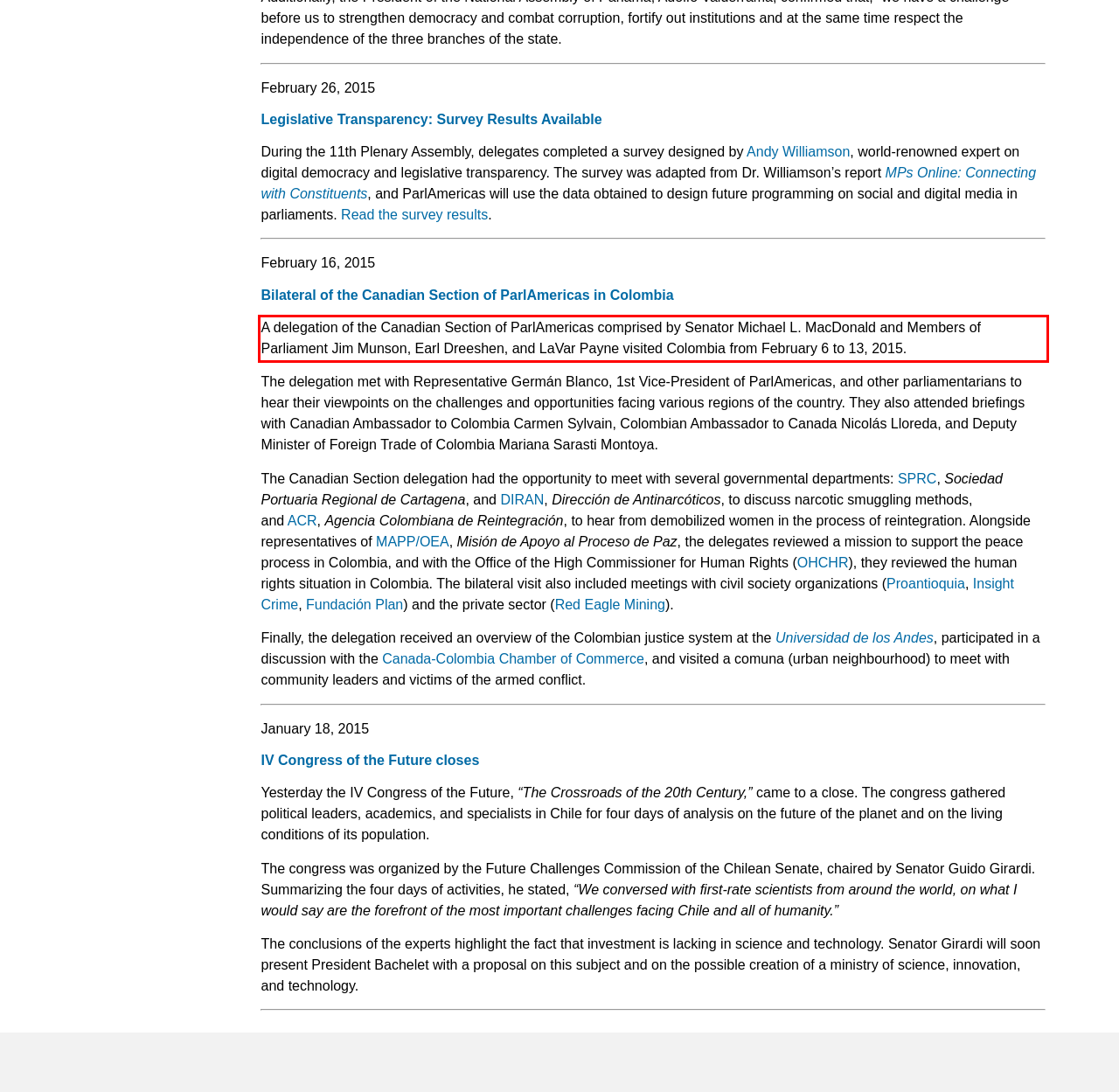You are given a screenshot of a webpage with a UI element highlighted by a red bounding box. Please perform OCR on the text content within this red bounding box.

A delegation of the Canadian Section of ParlAmericas comprised by Senator Michael L. MacDonald and Members of Parliament Jim Munson, Earl Dreeshen, and LaVar Payne visited Colombia from February 6 to 13, 2015.